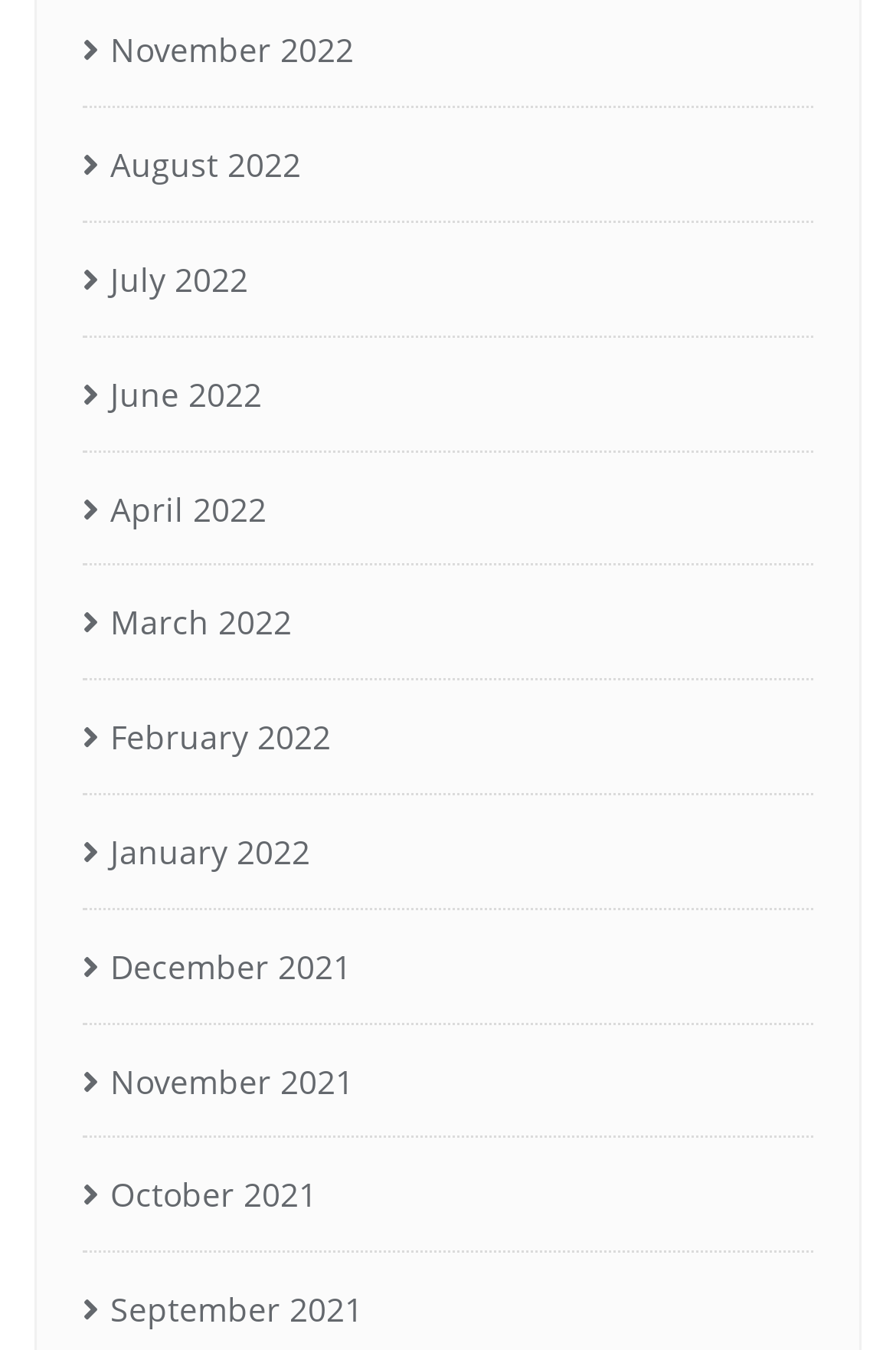Please identify the coordinates of the bounding box that should be clicked to fulfill this instruction: "View July 2022".

[0.092, 0.182, 0.277, 0.235]